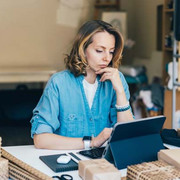Answer the question below in one word or phrase:
What is on the table?

packages and laptop